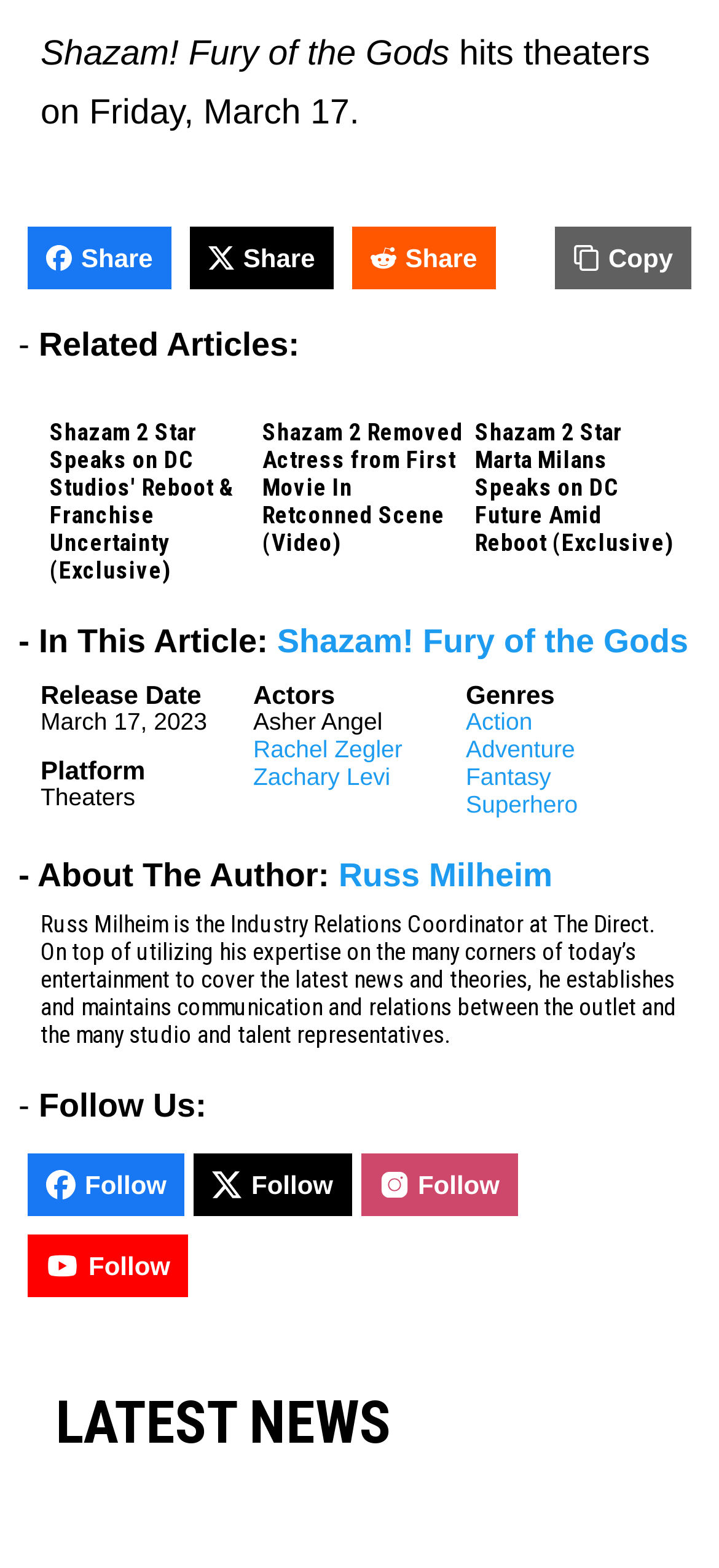Answer this question in one word or a short phrase: What is the release date of Shazam! Fury of the Gods?

March 17, 2023